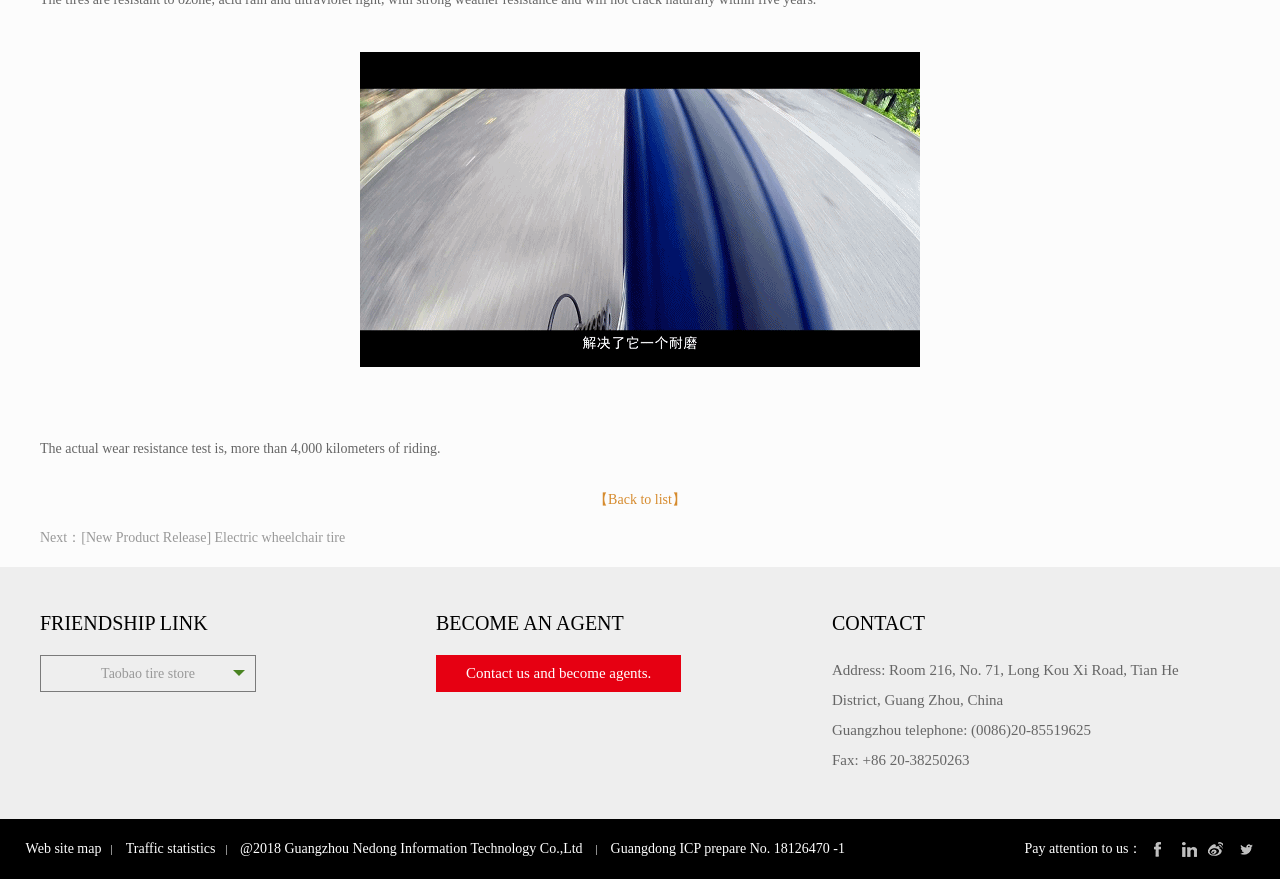Please identify the bounding box coordinates of the clickable area that will allow you to execute the instruction: "Contact us to become agents".

[0.341, 0.745, 0.532, 0.787]